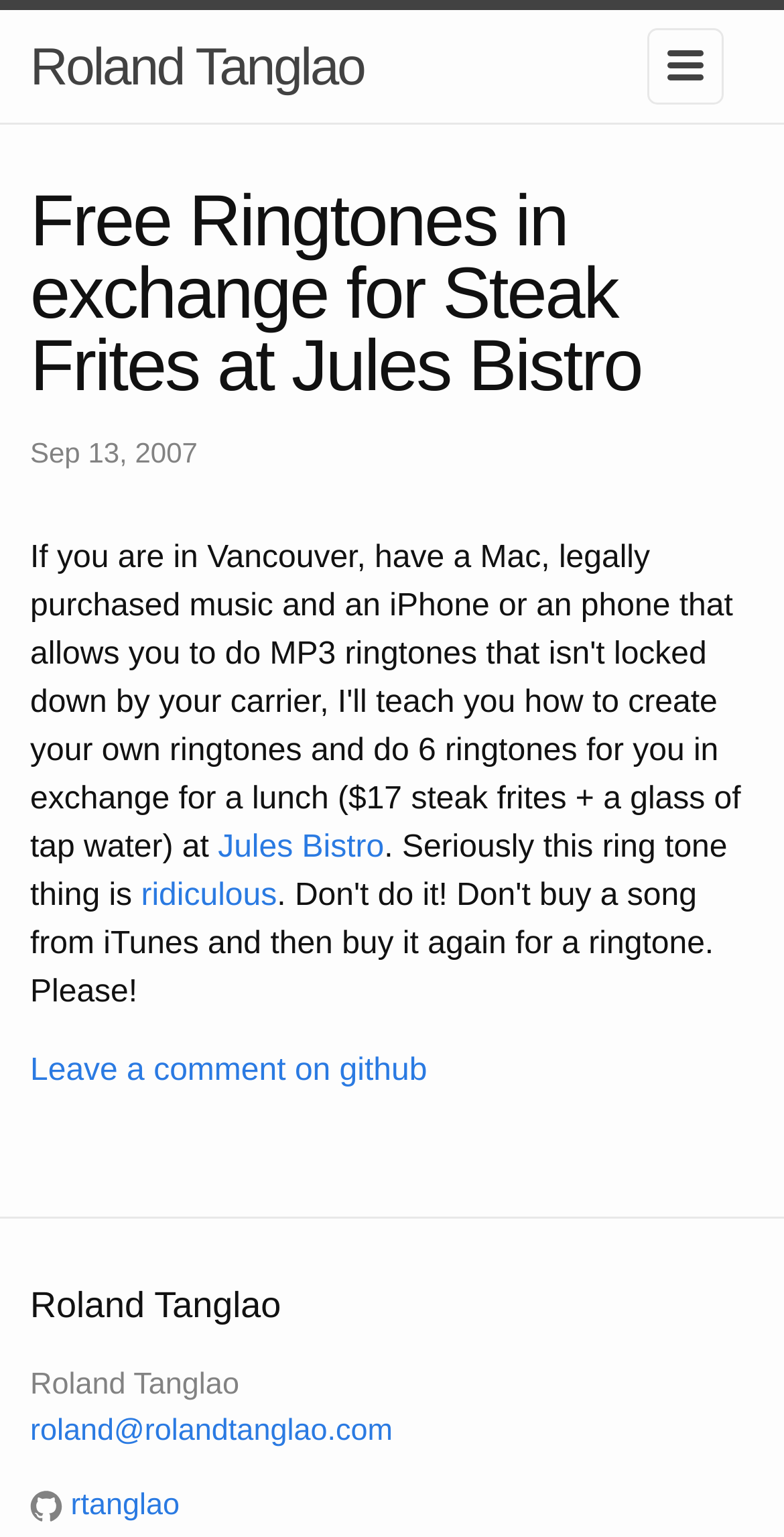Please provide a one-word or phrase answer to the question: 
How many links are there in the webpage?

6